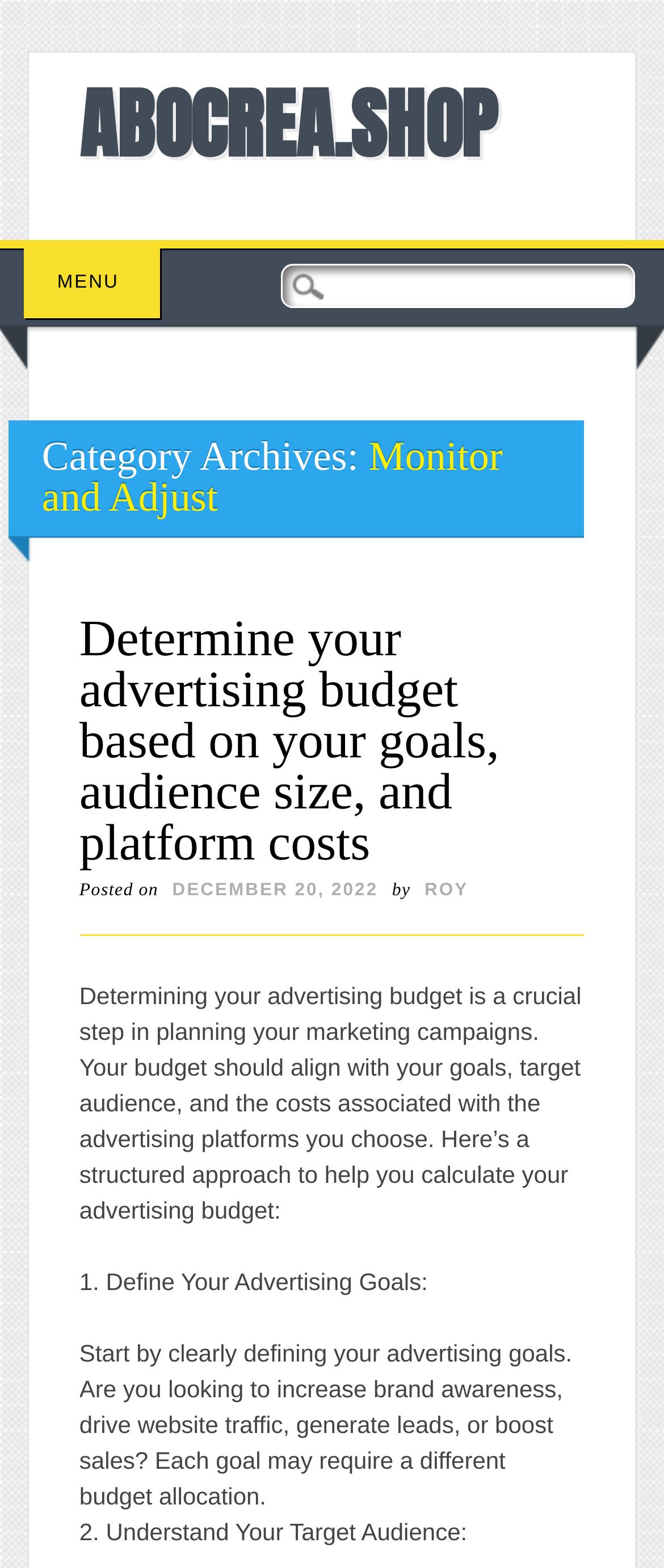Who wrote the article?
Please answer using one word or phrase, based on the screenshot.

ROY